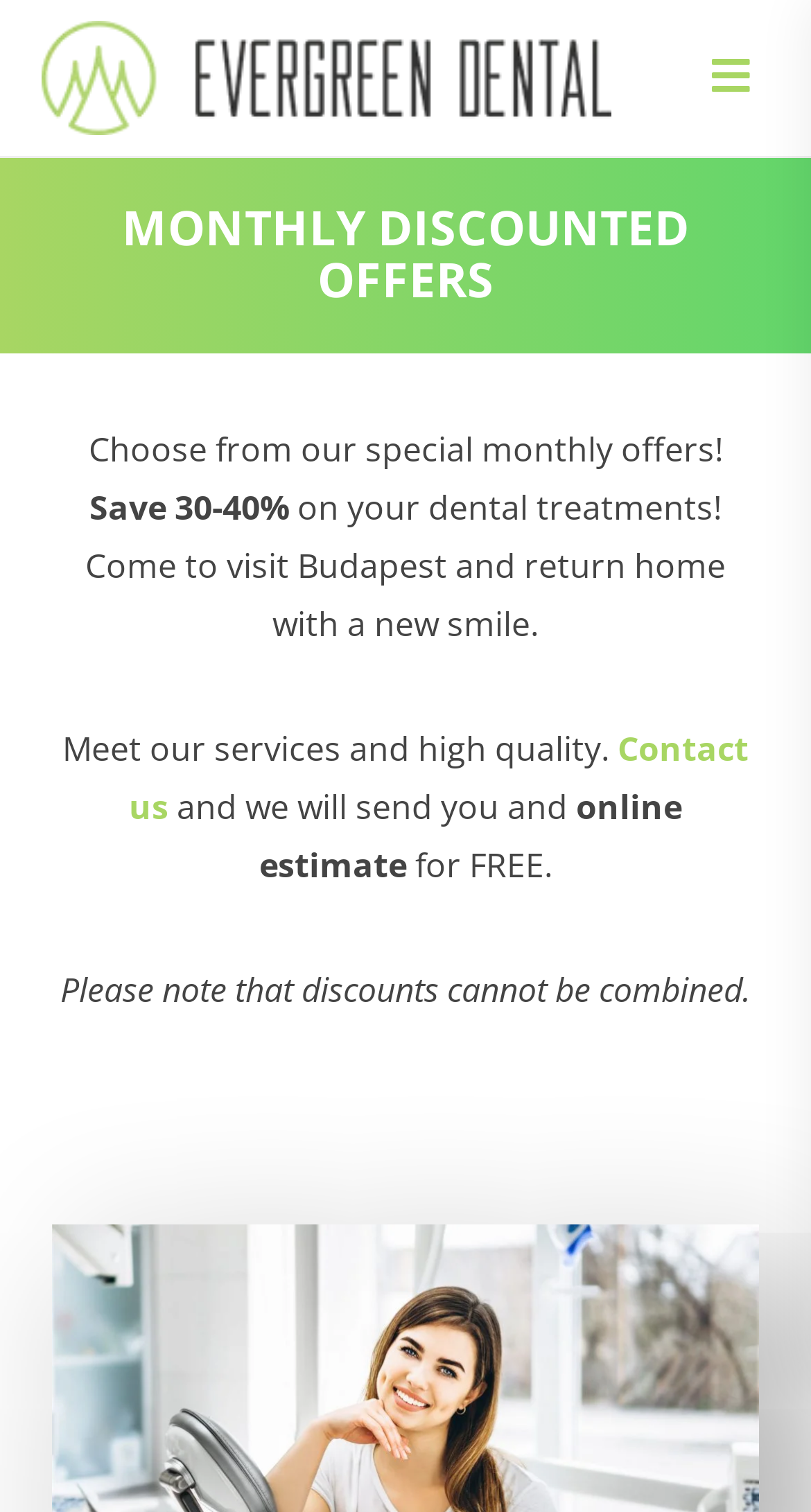Locate and extract the headline of this webpage.

MONTHLY DISCOUNTED OFFERS